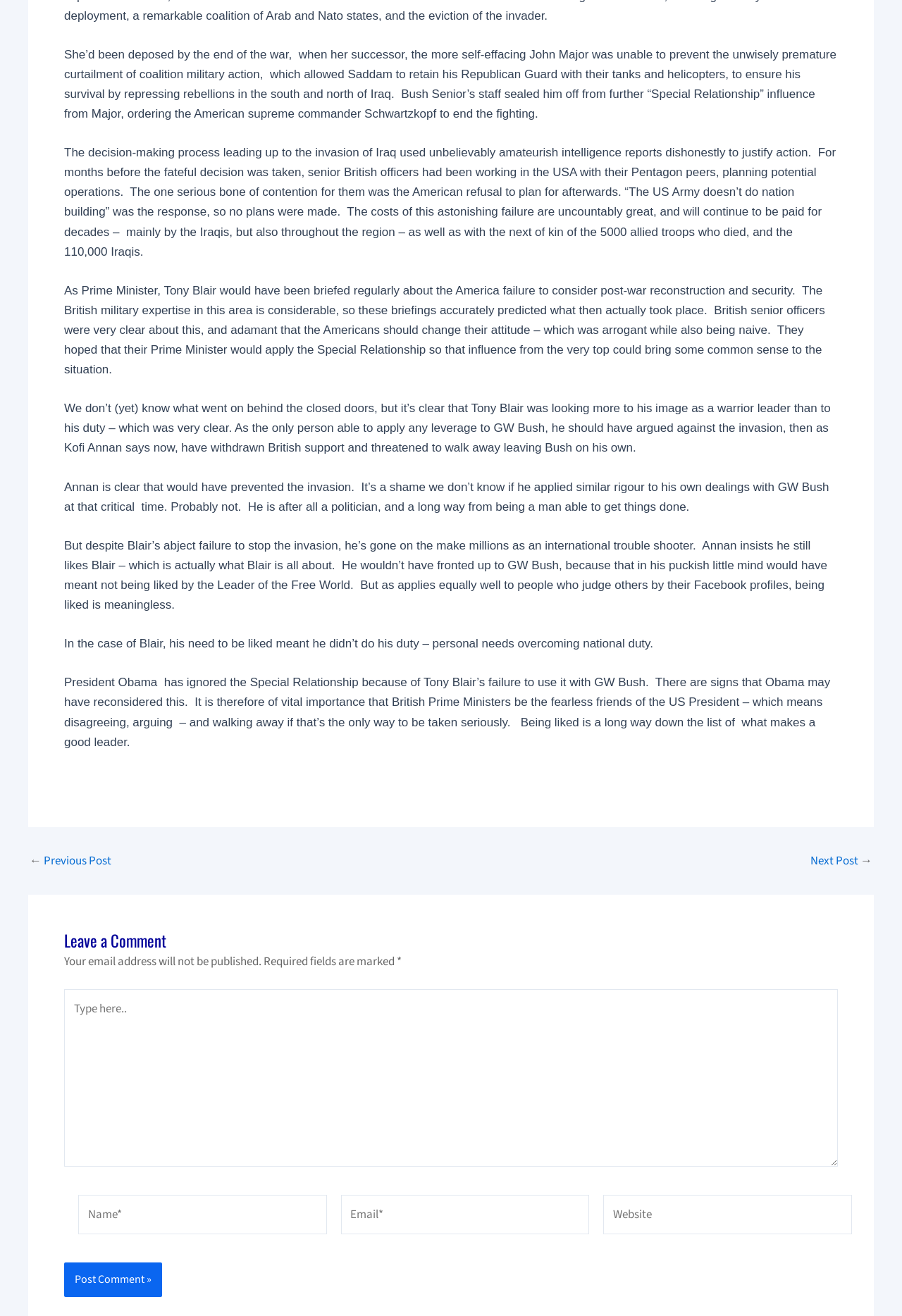Using floating point numbers between 0 and 1, provide the bounding box coordinates in the format (top-left x, top-left y, bottom-right x, bottom-right y). Locate the UI element described here: Next Post →

[0.898, 0.65, 0.967, 0.659]